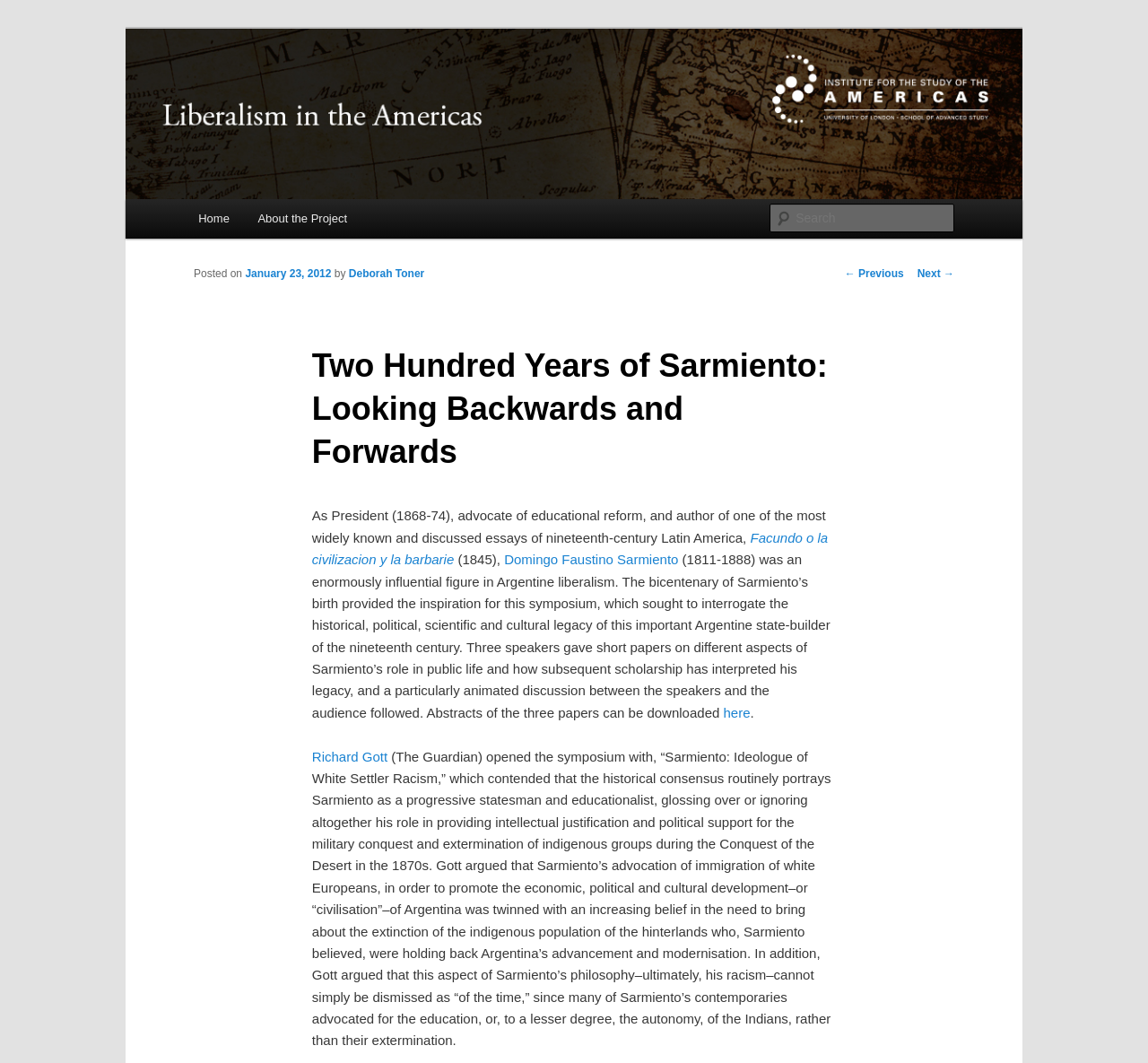Please give the bounding box coordinates of the area that should be clicked to fulfill the following instruction: "Go to the home page". The coordinates should be in the format of four float numbers from 0 to 1, i.e., [left, top, right, bottom].

[0.16, 0.188, 0.212, 0.224]